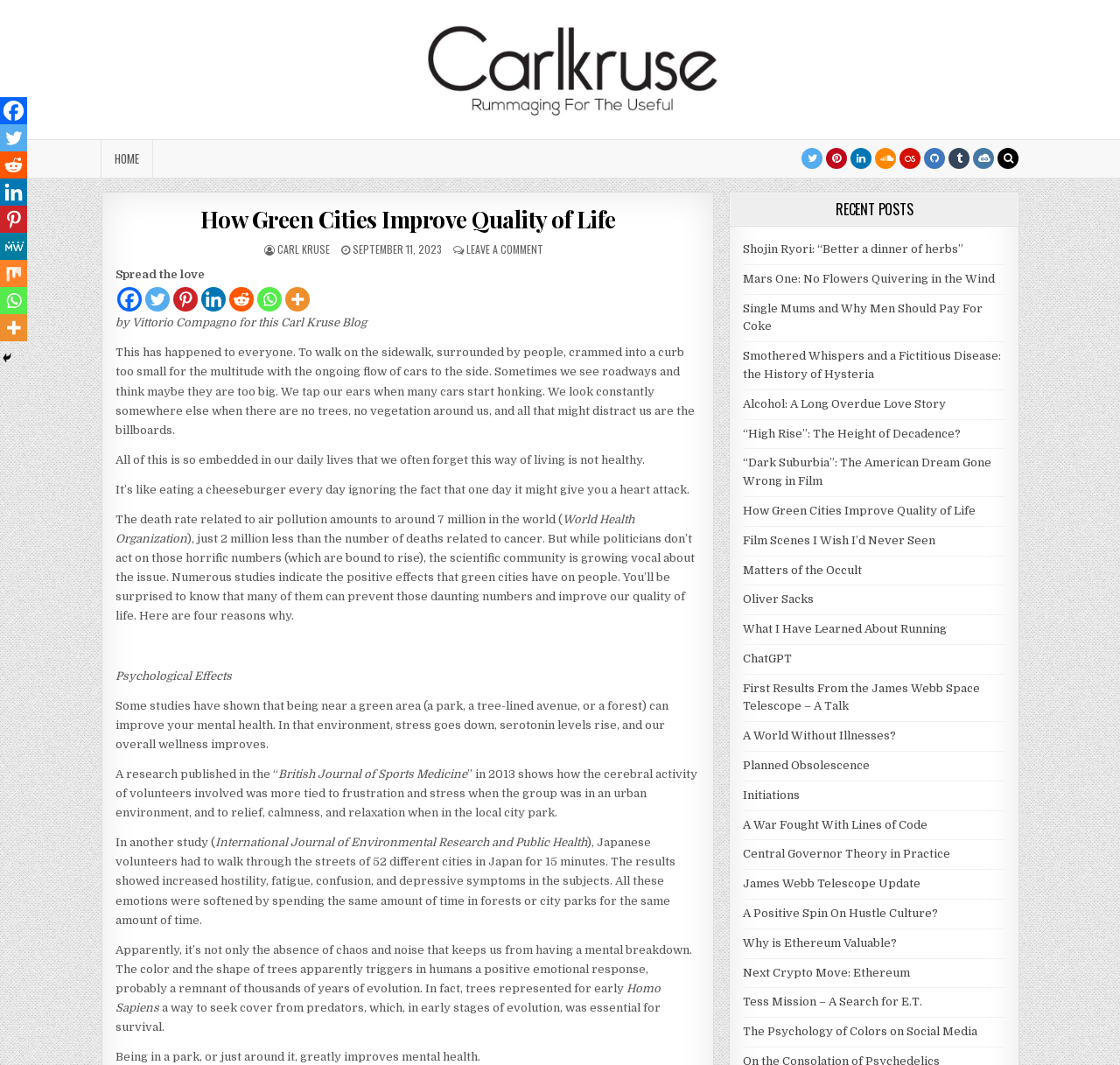Please find the bounding box coordinates in the format (top-left x, top-left y, bottom-right x, bottom-right y) for the given element description. Ensure the coordinates are floating point numbers between 0 and 1. Description: Central Governor Theory in Practice

[0.664, 0.796, 0.849, 0.808]